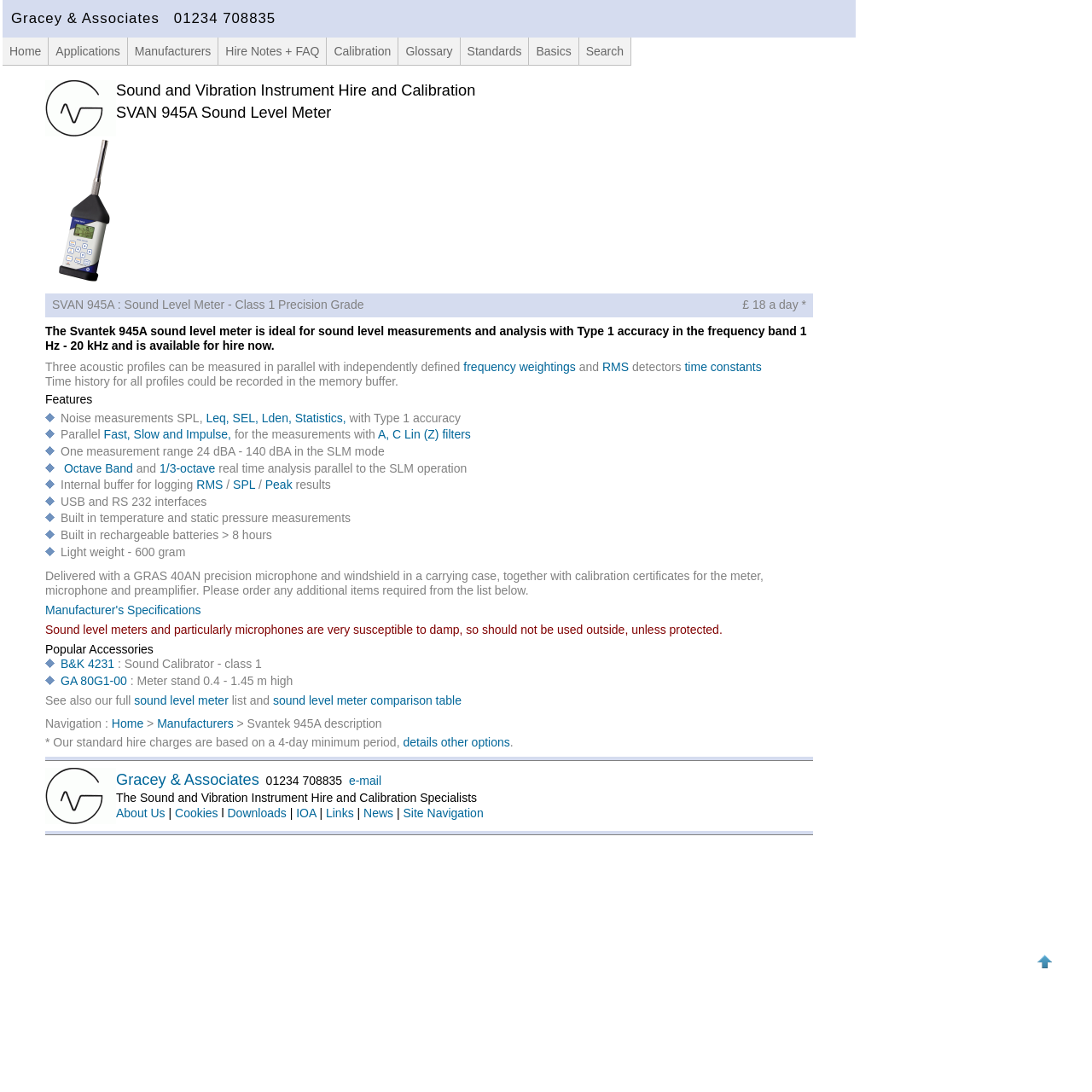Respond to the question below with a concise word or phrase:
What is the frequency band of the sound level meter?

1 Hz - 20 kHz